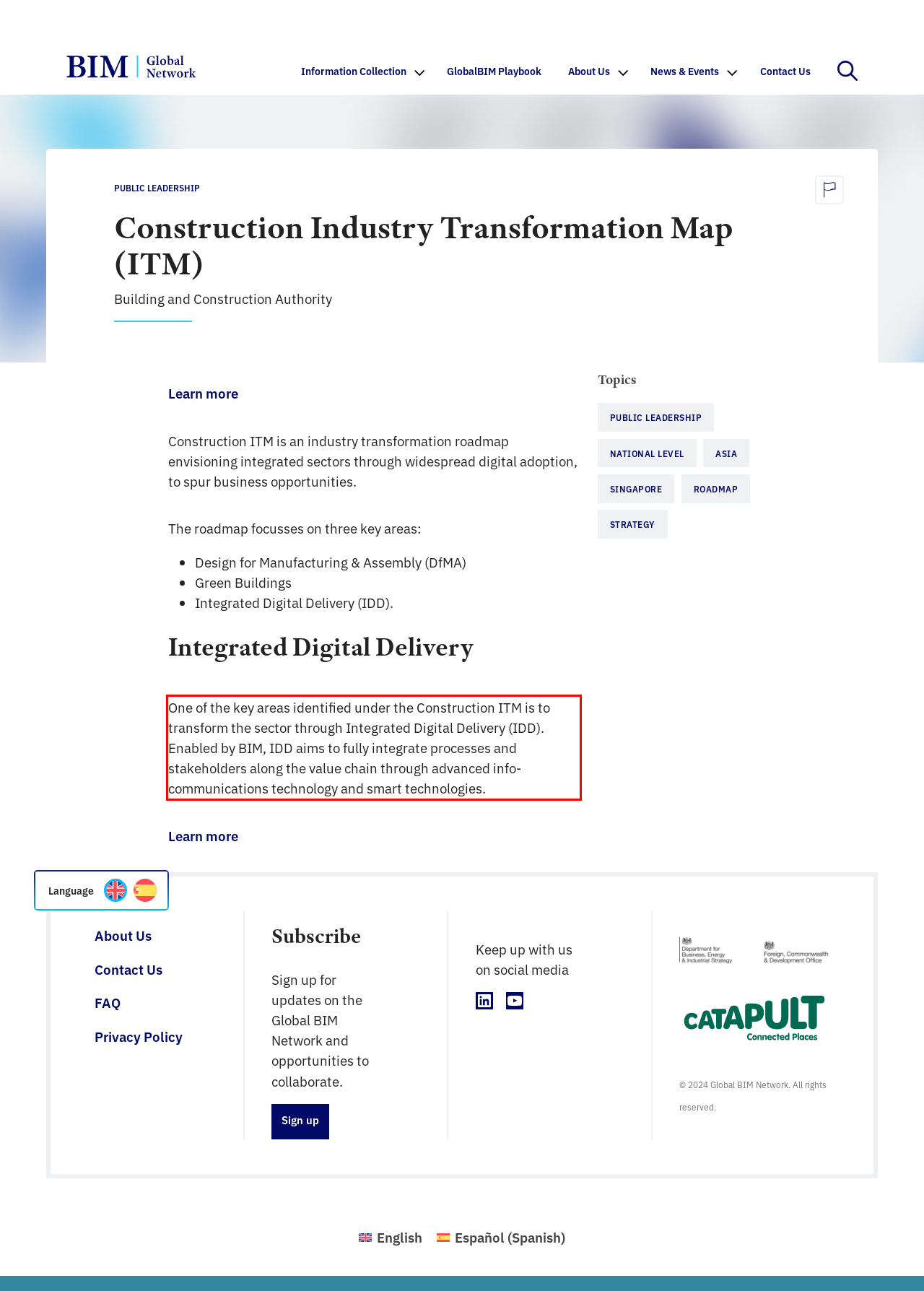Identify and extract the text within the red rectangle in the screenshot of the webpage.

One of the key areas identified under the Construction ITM is to transform the sector through Integrated Digital Delivery (IDD). Enabled by BIM, IDD aims to fully integrate processes and stakeholders along the value chain through advanced info-communications technology and smart technologies.